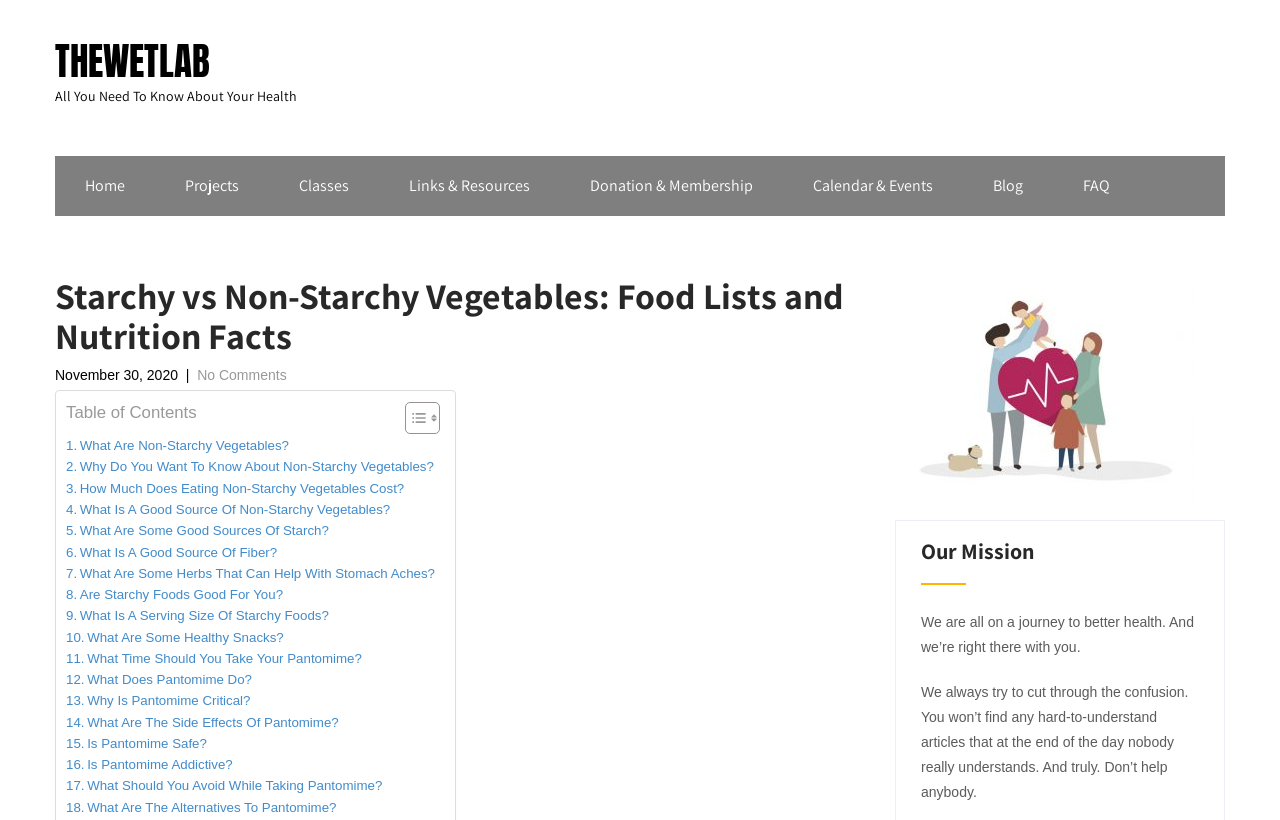Determine the bounding box coordinates for the area that should be clicked to carry out the following instruction: "Read the article 'What Are Non-Starchy Vegetables?'".

[0.052, 0.531, 0.226, 0.557]